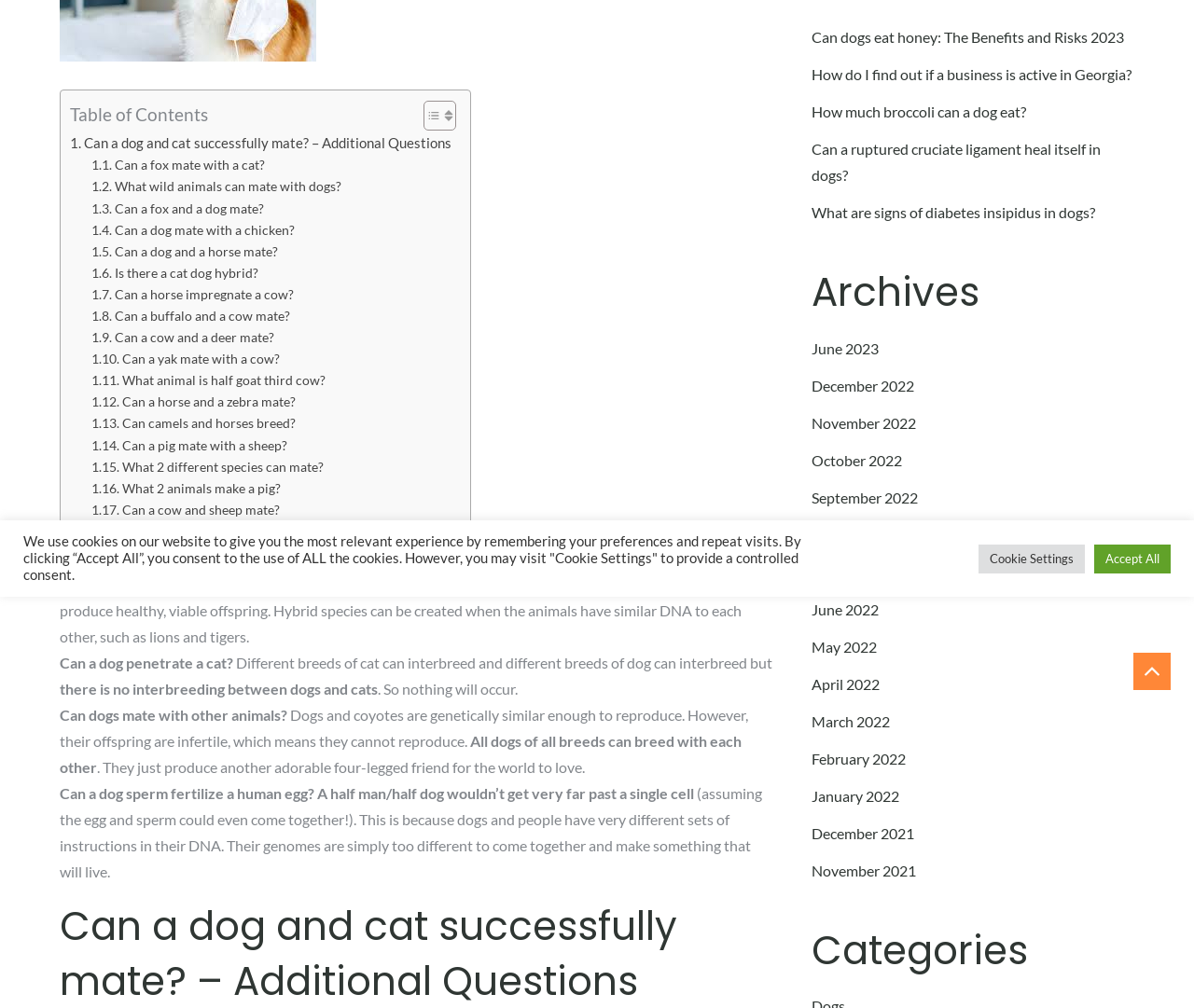Using the format (top-left x, top-left y, bottom-right x, bottom-right y), and given the element description, identify the bounding box coordinates within the screenshot: Can camels and horses breed?

[0.076, 0.409, 0.247, 0.431]